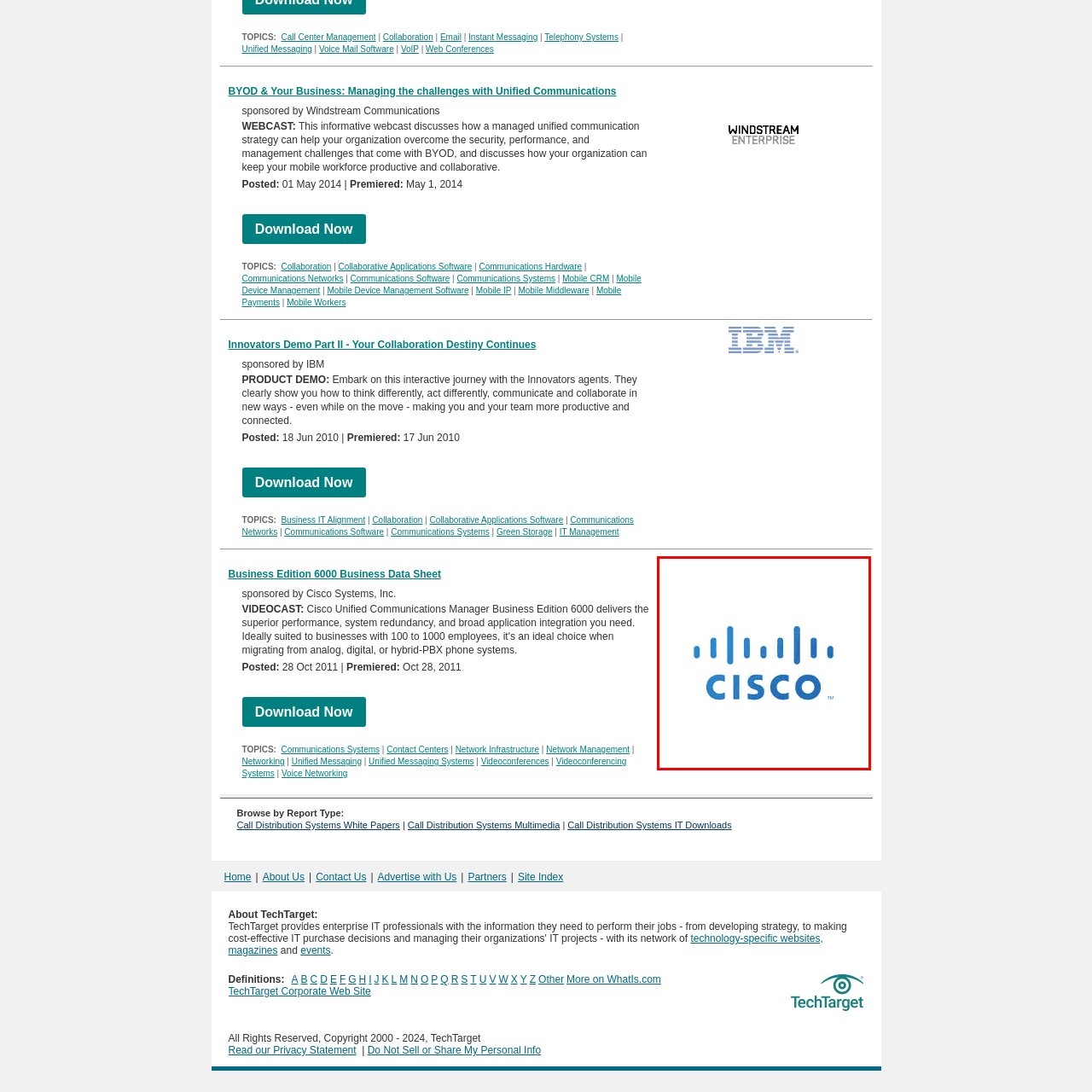What type of businesses does Cisco provide solutions for?
Look at the image inside the red bounding box and craft a detailed answer using the visual details you can see.

Cisco provides innovative products and solutions that support businesses in managing their communications systems effectively, particularly for enterprises ranging from small to large-scale operations, helping them to facilitate seamless networking experiences through its advanced technologies.